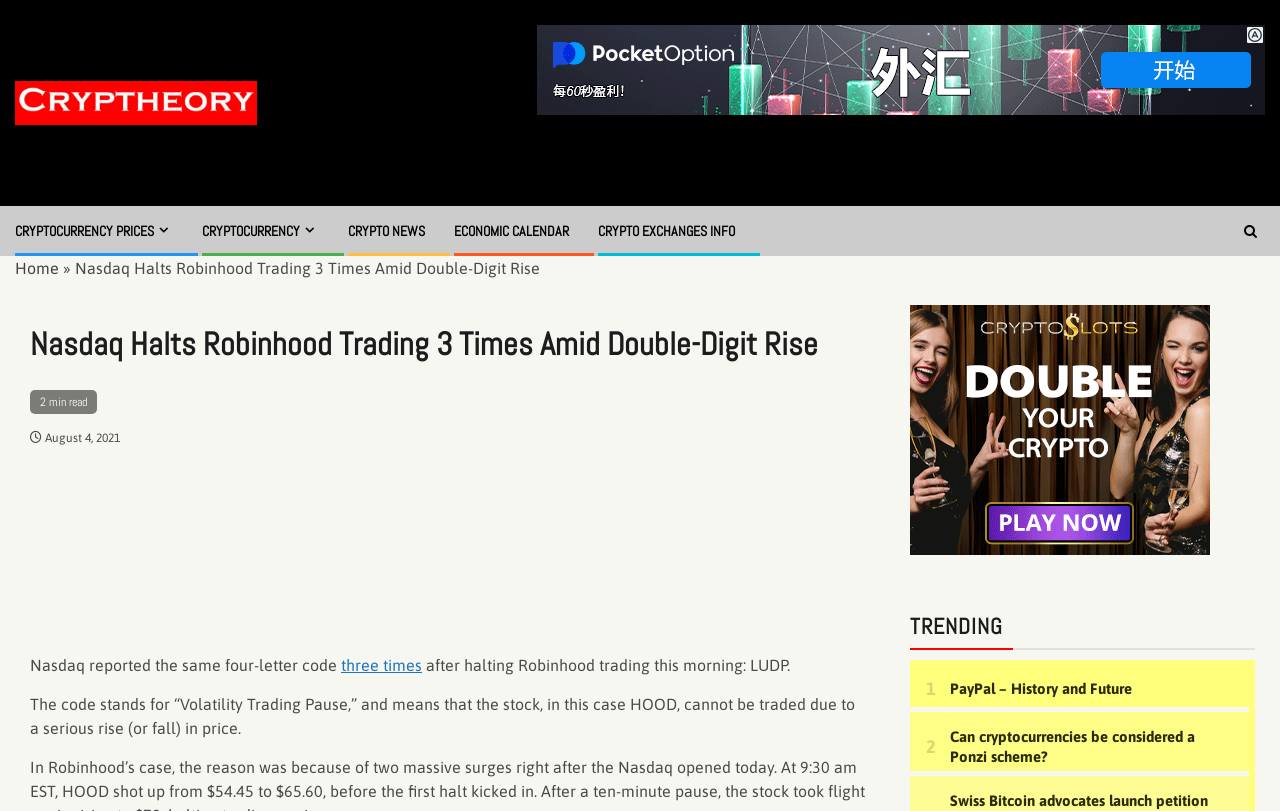Please provide a comprehensive answer to the question below using the information from the image: What is the code that Nasdaq reported three times?

According to the article, Nasdaq reported the same four-letter code three times after halting Robinhood trading this morning, which is LUDP.